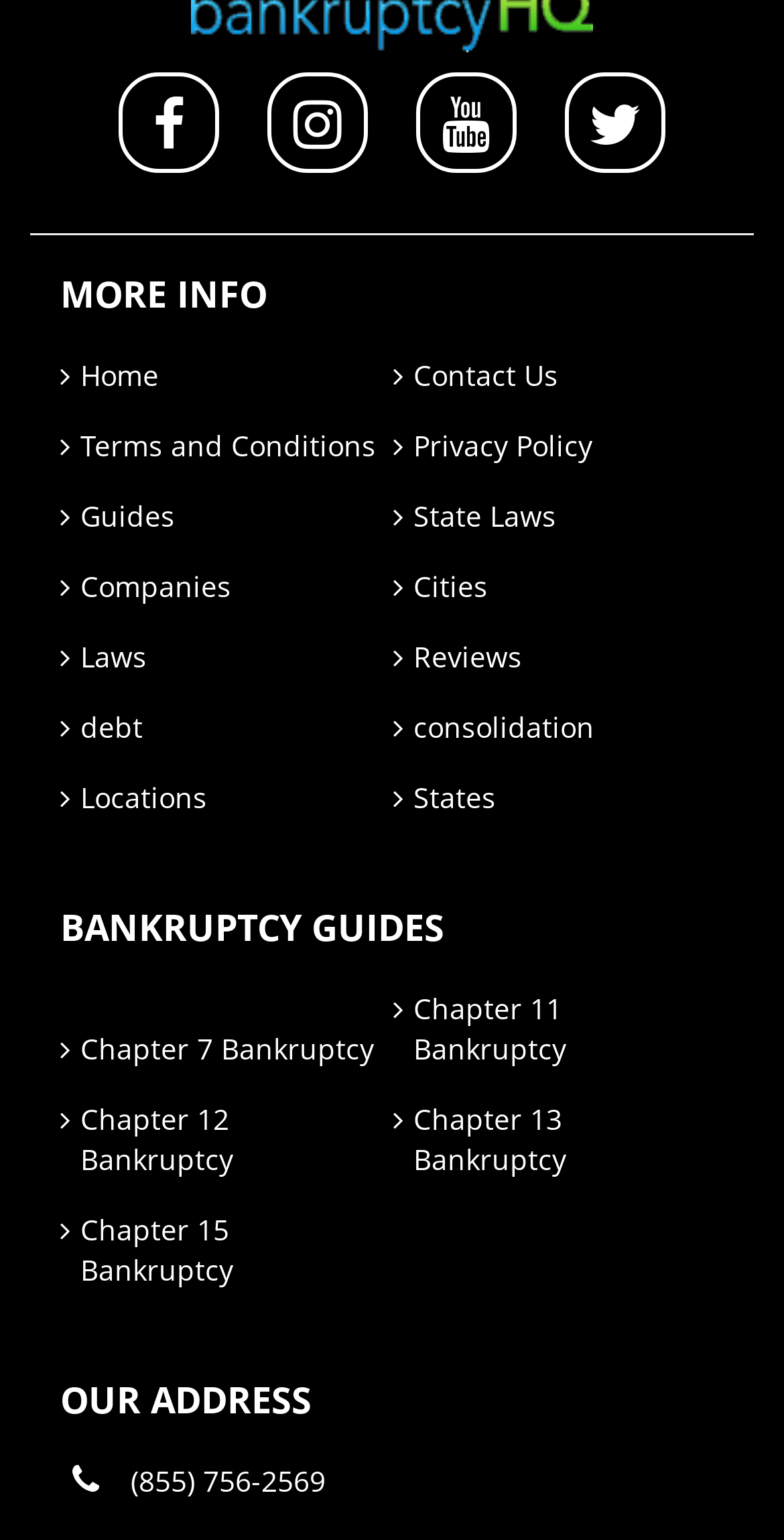What is the purpose of the links at the top of the webpage?
Please describe in detail the information shown in the image to answer the question.

The links at the top of the webpage, such as 'Home', 'Contact Us', 'Terms and Conditions', etc., are likely used for navigation, allowing users to access different sections of the website.